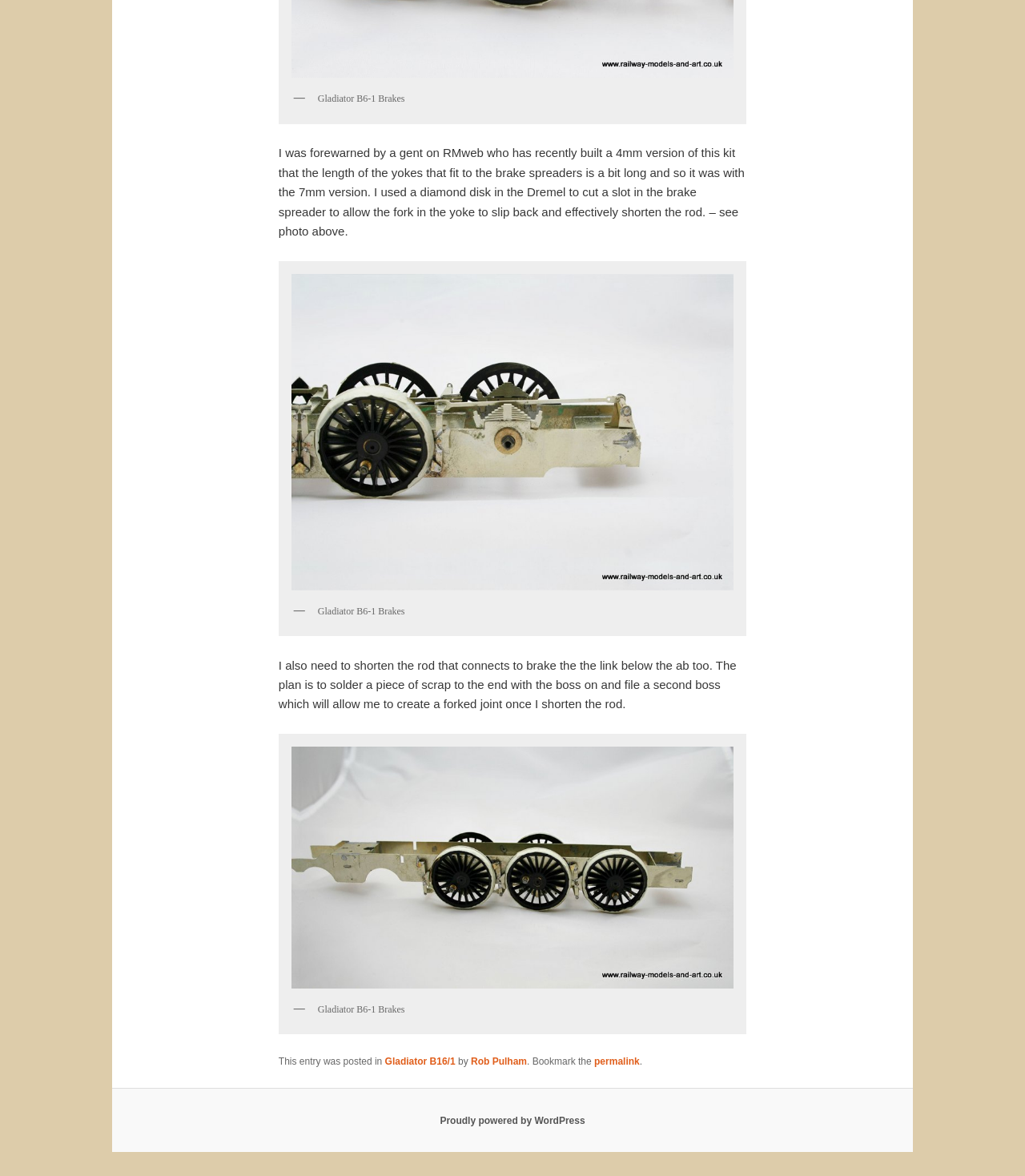Respond with a single word or phrase to the following question: What is the topic of the article?

Gladiator B6-1 Brakes